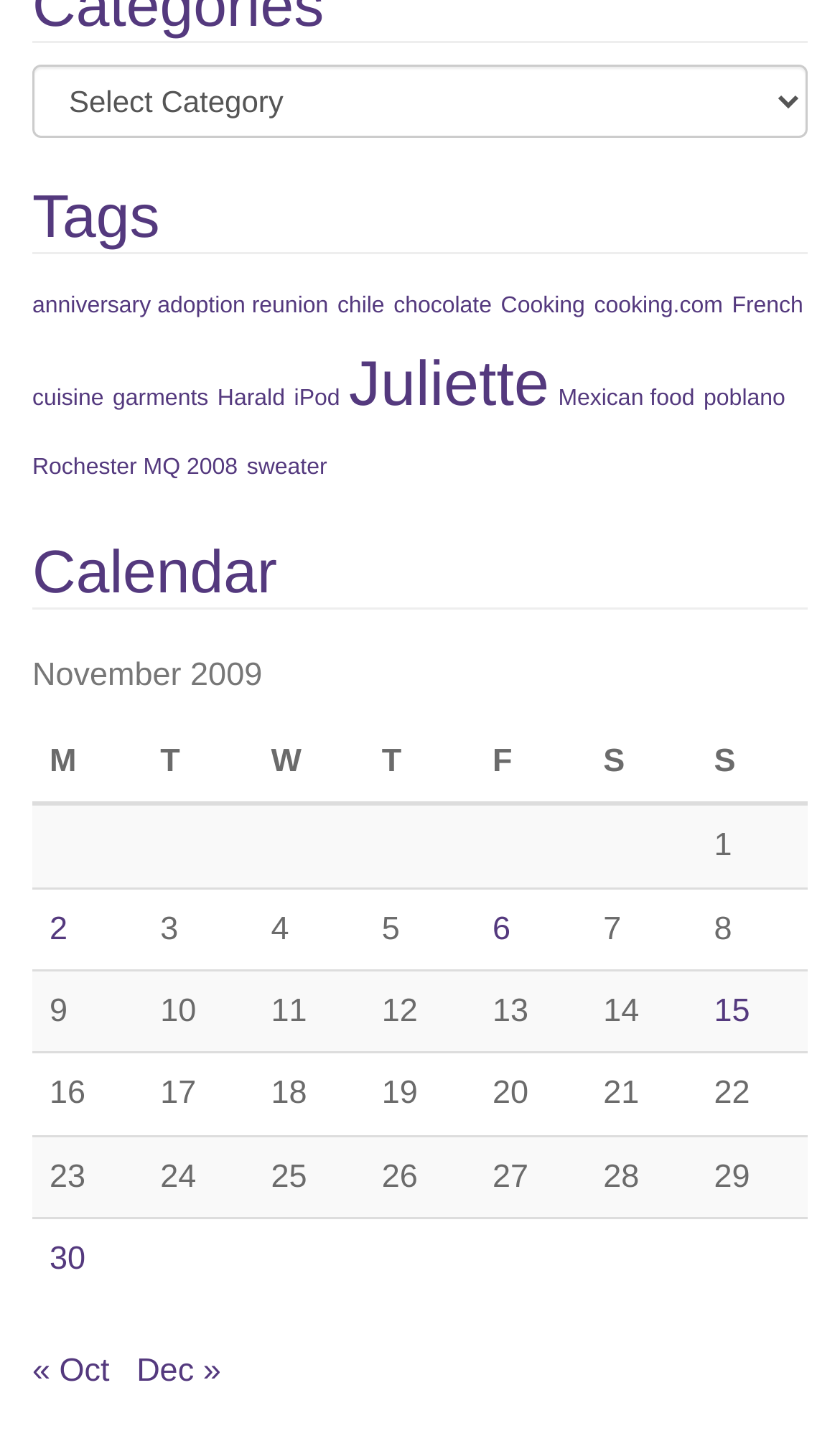Indicate the bounding box coordinates of the clickable region to achieve the following instruction: "View posts published on November 2, 2009."

[0.059, 0.636, 0.08, 0.662]